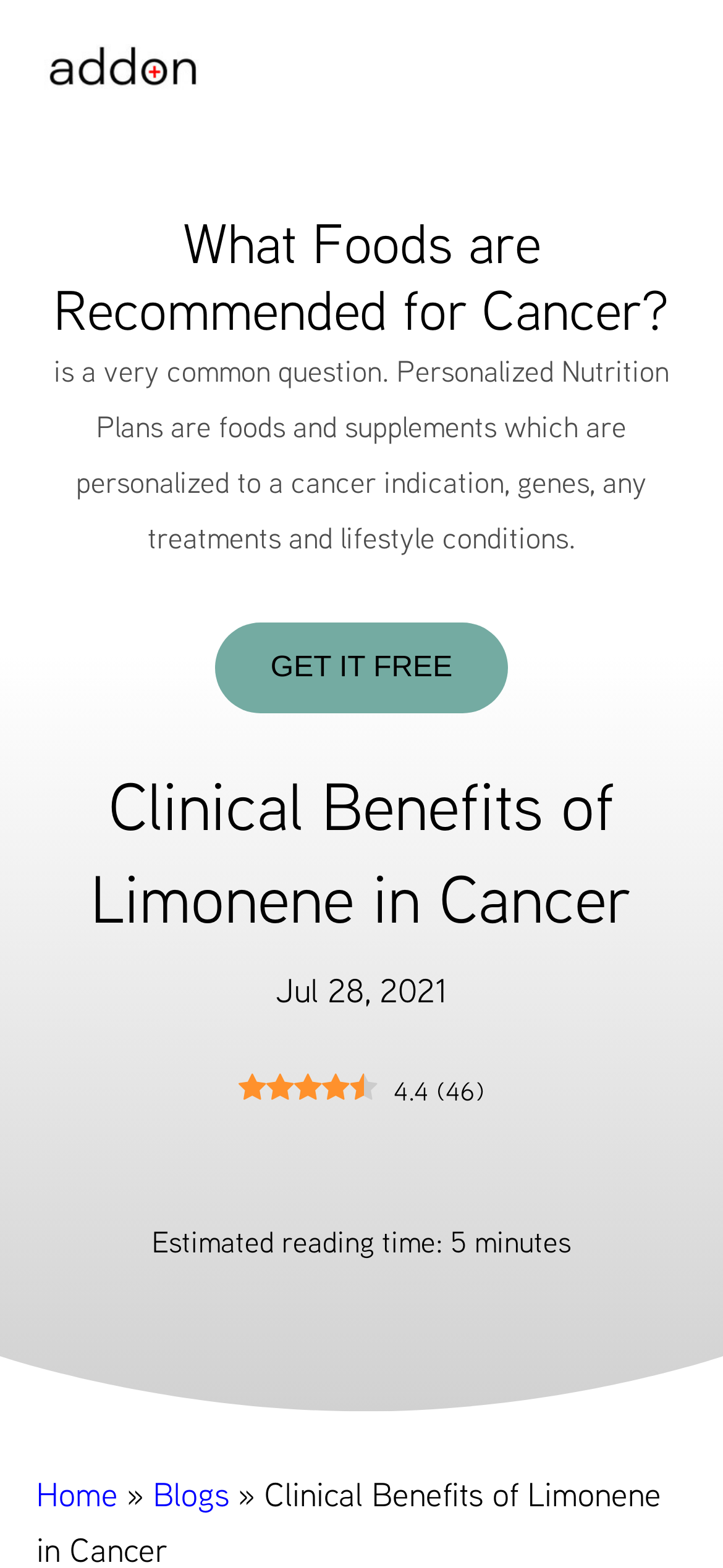Identify and provide the main heading of the webpage.

Clinical Benefits of Limonene in Cancer